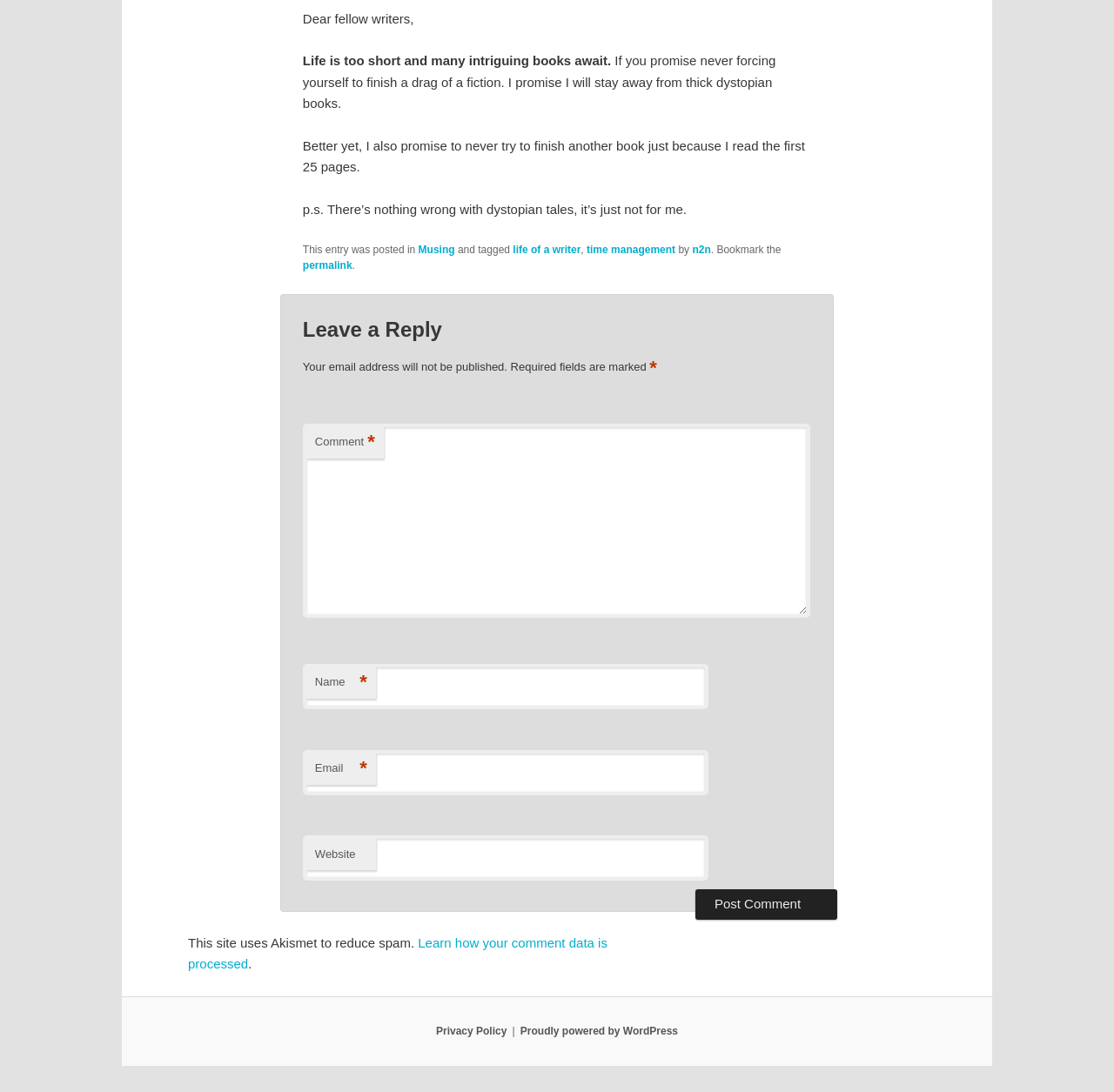What is the purpose of the text box labeled 'Comment'?
Analyze the image and deliver a detailed answer to the question.

The text box labeled 'Comment' is required and is likely used for users to leave a comment or reply to the post, as indicated by the heading 'Leave a Reply' above it.